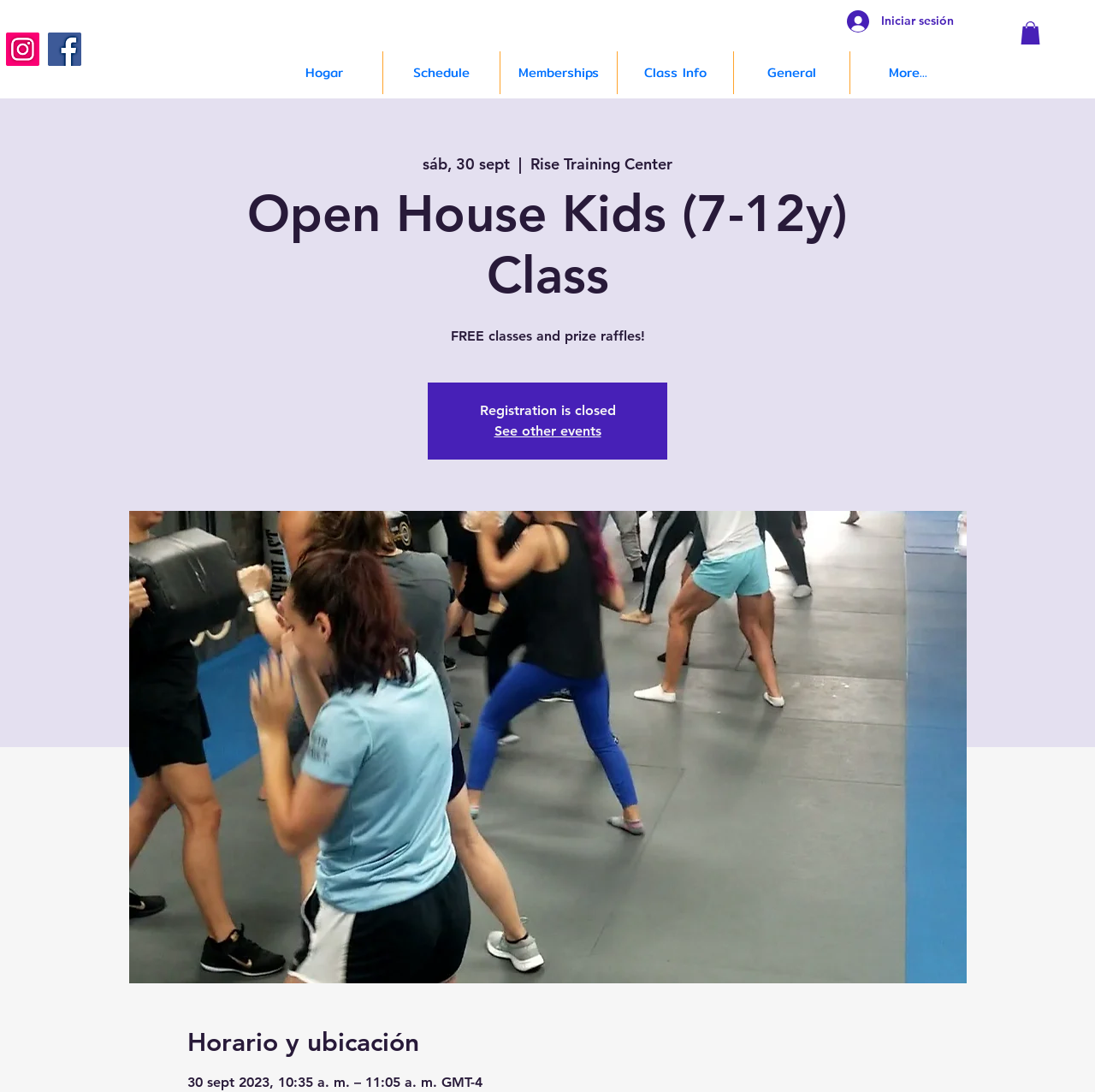Using the element description: "Iniciar sesión", determine the bounding box coordinates. The coordinates should be in the format [left, top, right, bottom], with values between 0 and 1.

[0.762, 0.005, 0.882, 0.034]